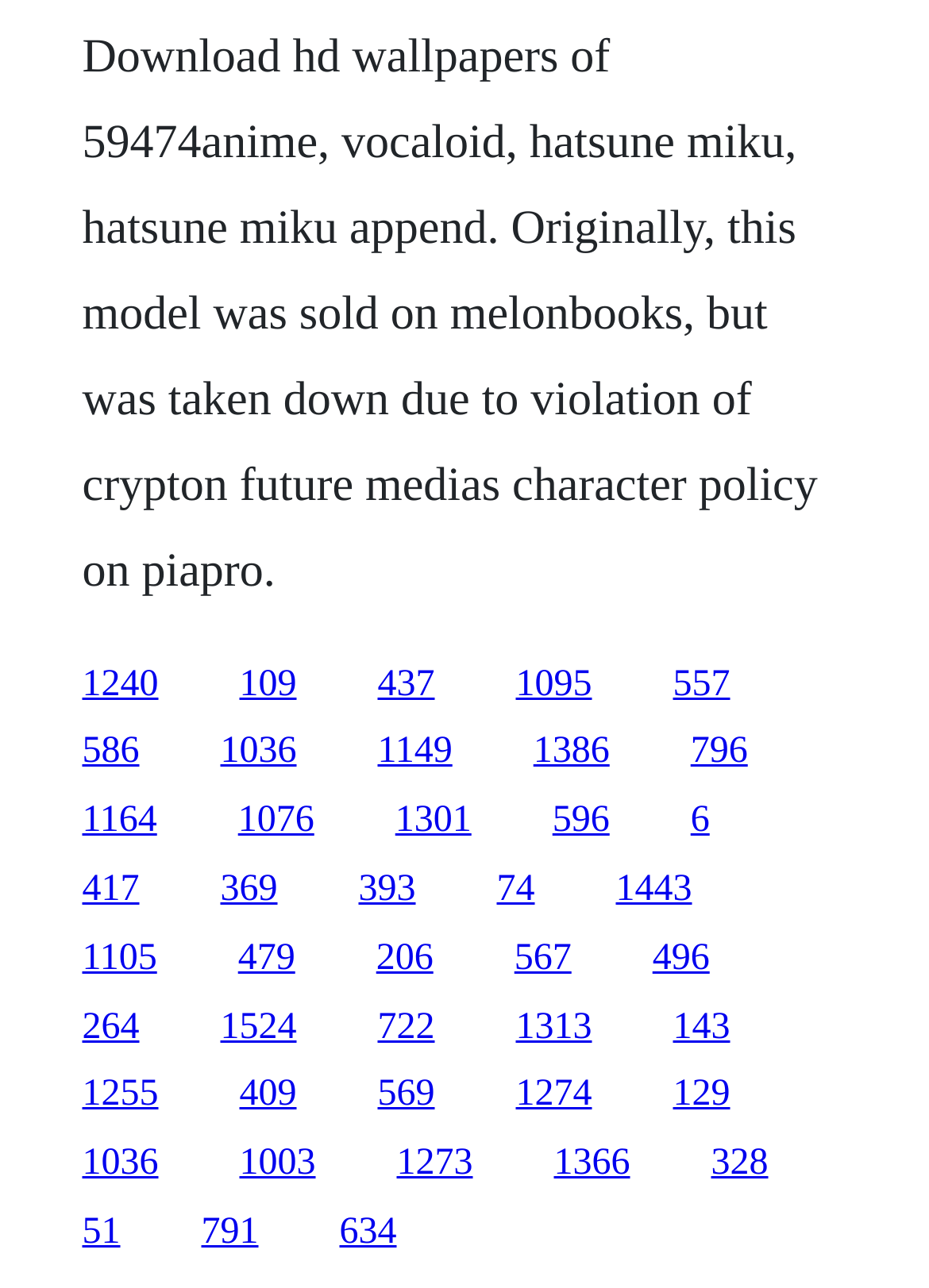How many links are on the webpage?
Refer to the screenshot and respond with a concise word or phrase.

122